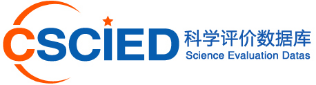What shape symbolizes progress and evaluation?
Please give a detailed and elaborate explanation in response to the question.

The logo of 'CSCIED' includes an orange crescent shape symbolizing progress and evaluation, which implies that the shape that represents progress and evaluation is a crescent.